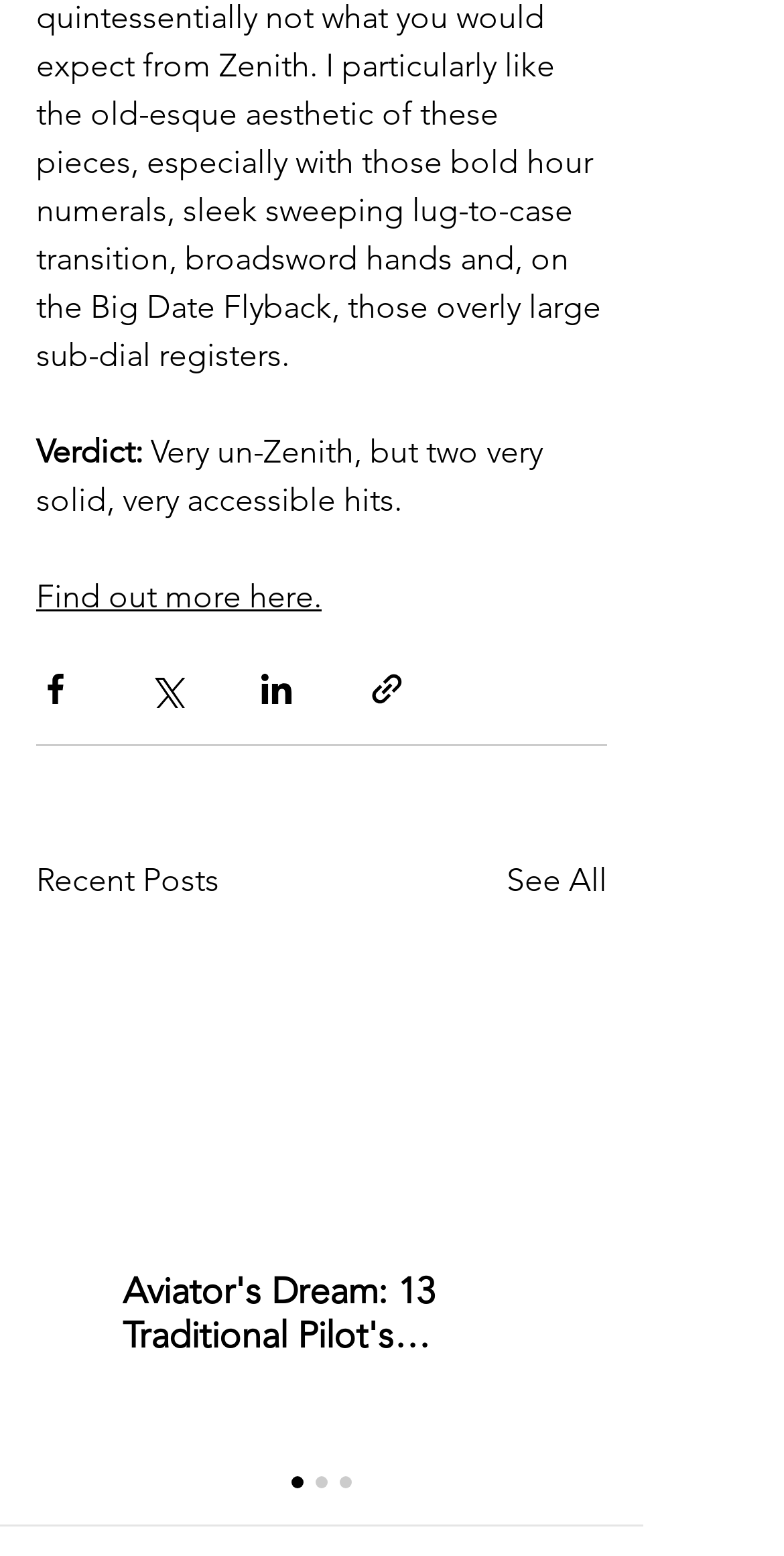Please give a one-word or short phrase response to the following question: 
Where can I find more information about the verdict?

Find out more here.